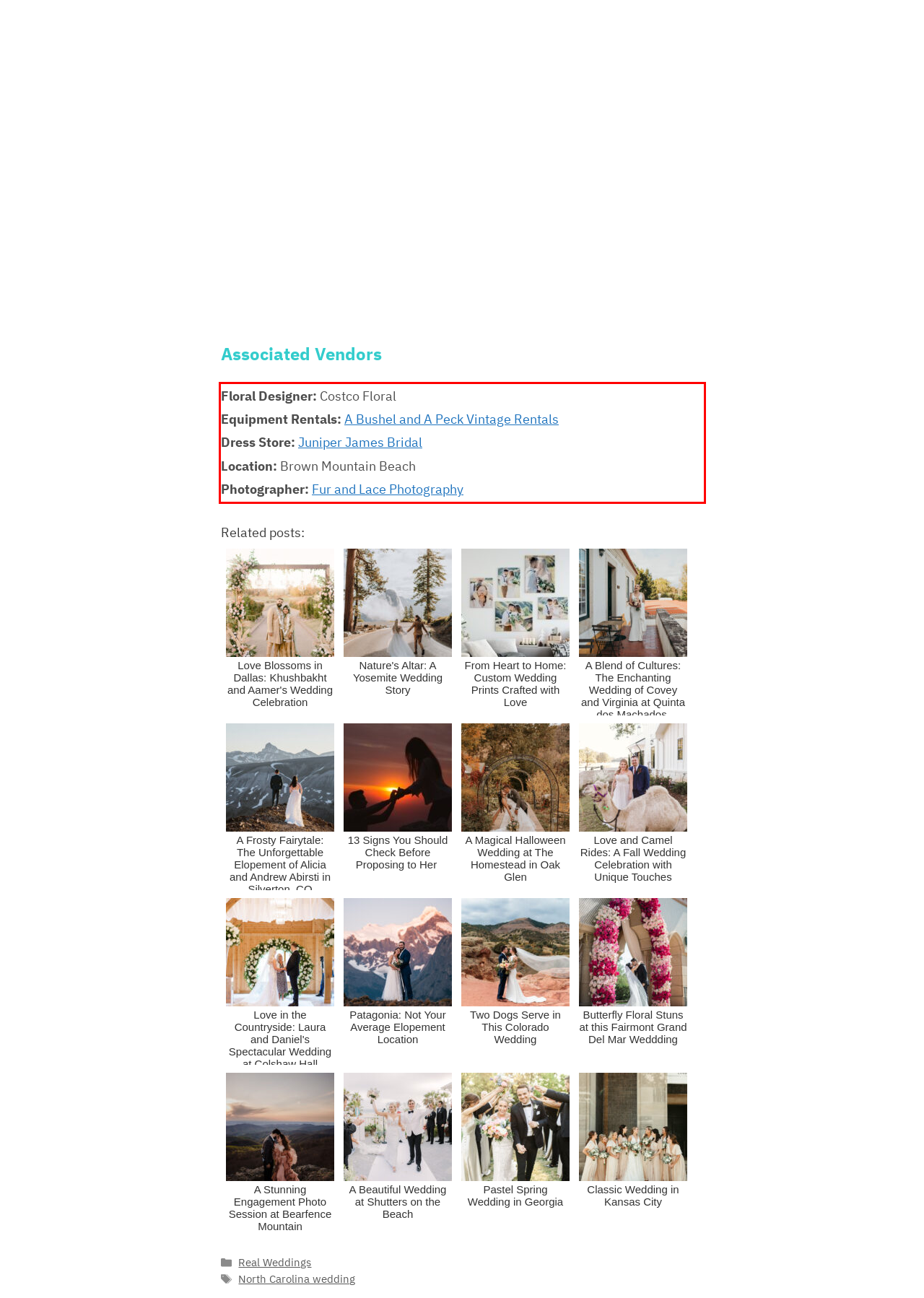You are given a screenshot of a webpage with a UI element highlighted by a red bounding box. Please perform OCR on the text content within this red bounding box.

Floral Designer: Costco Floral Equipment Rentals: A Bushel and A Peck Vintage Rentals Dress Store: Juniper James Bridal Location: Brown Mountain Beach Photographer: Fur and Lace Photography